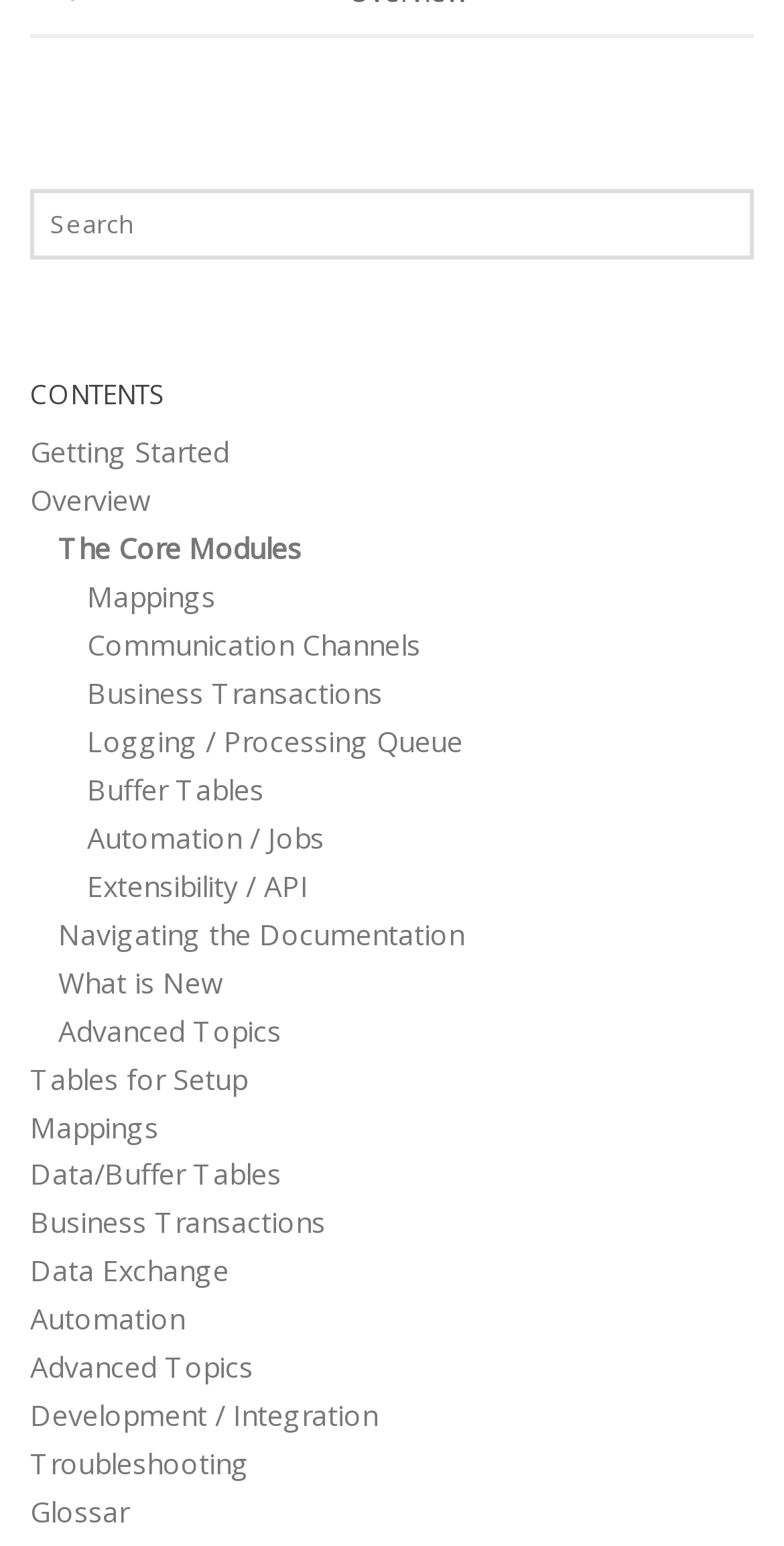Please respond to the question with a concise word or phrase:
How many links are there under the 'CONTENTS' heading?

17